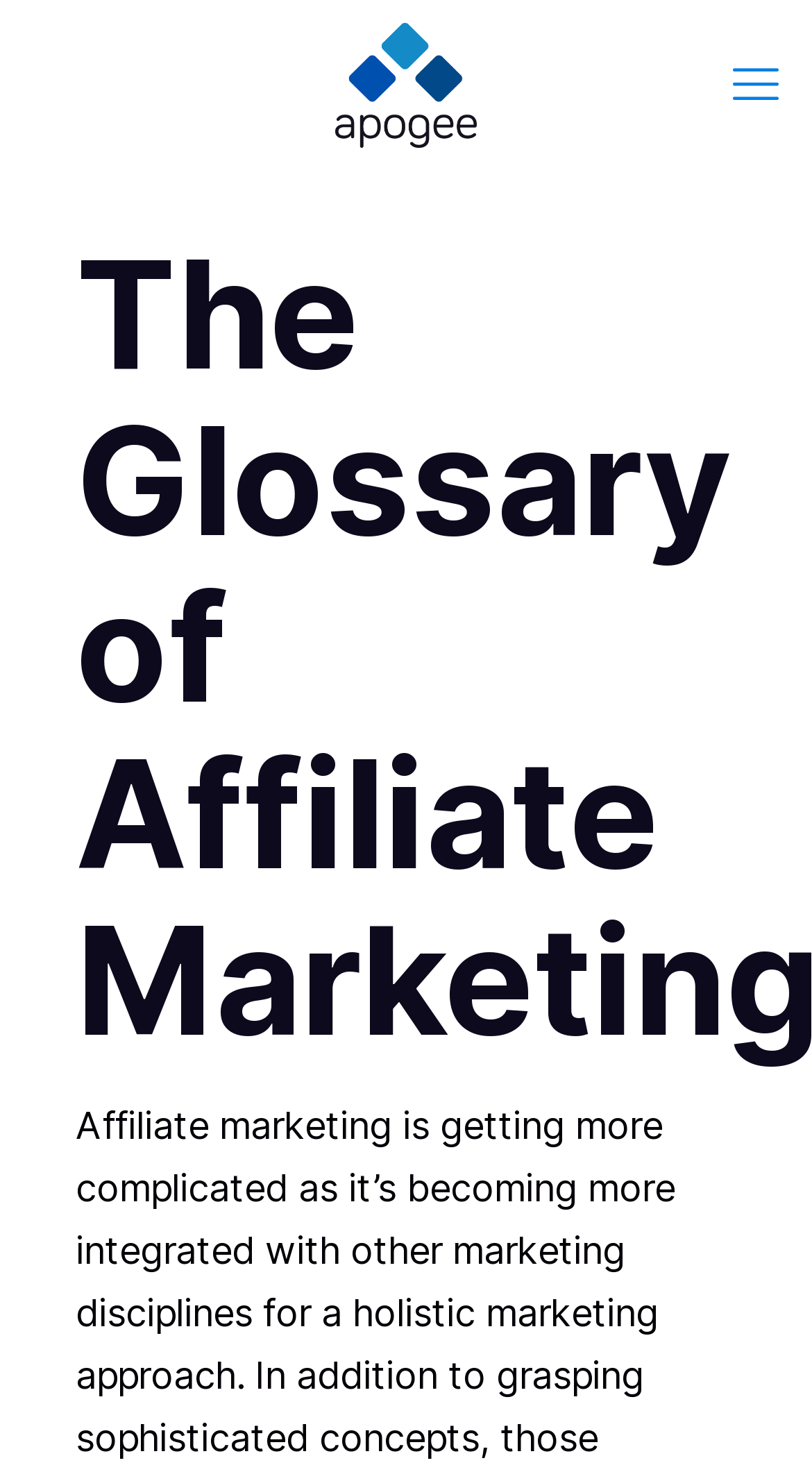Show the bounding box coordinates for the HTML element as described: "Personalised Learning Plan .pdf".

None